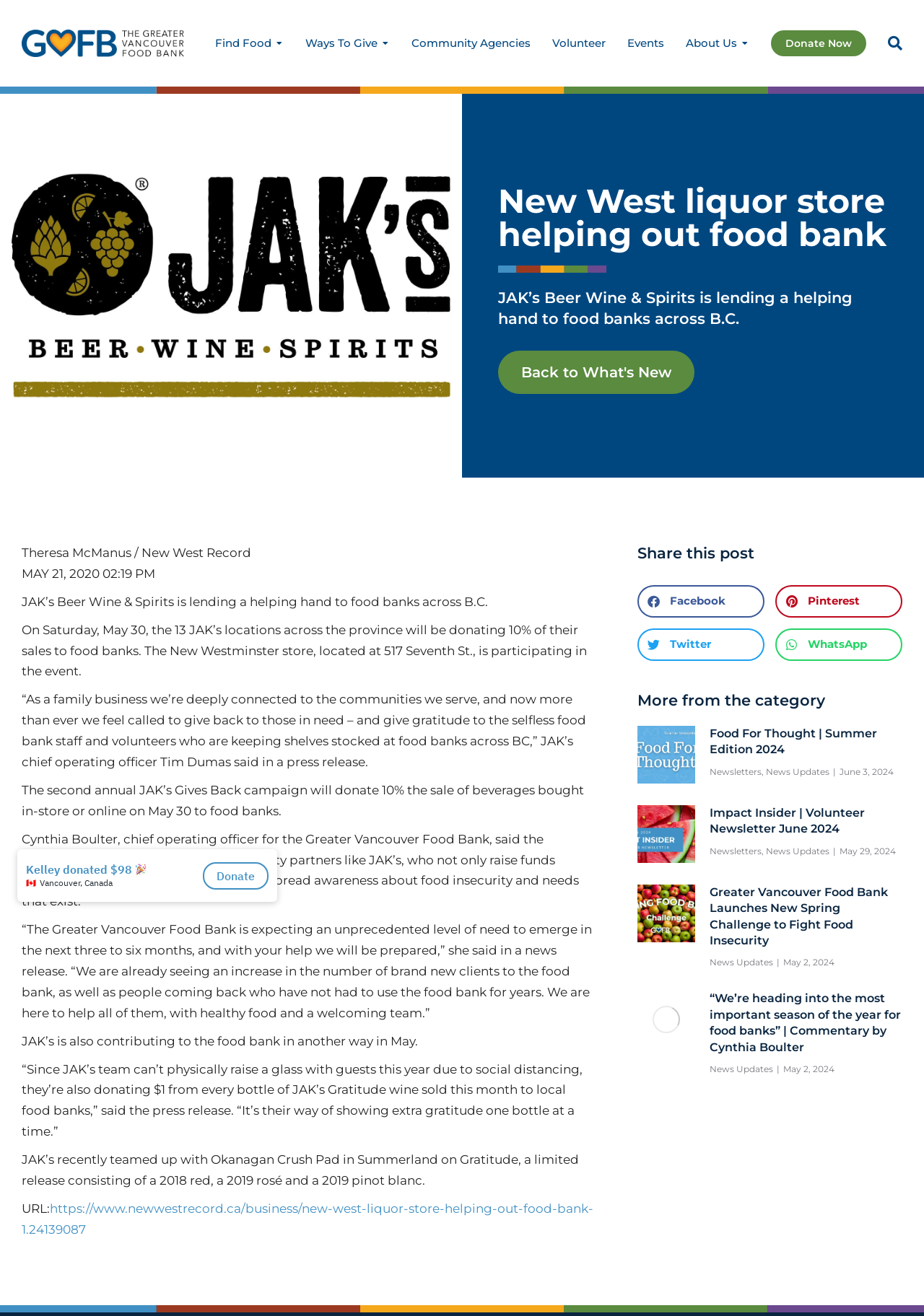Answer with a single word or phrase: 
What is the name of the liquor store helping out food banks?

JAK’s Beer Wine & Spirits